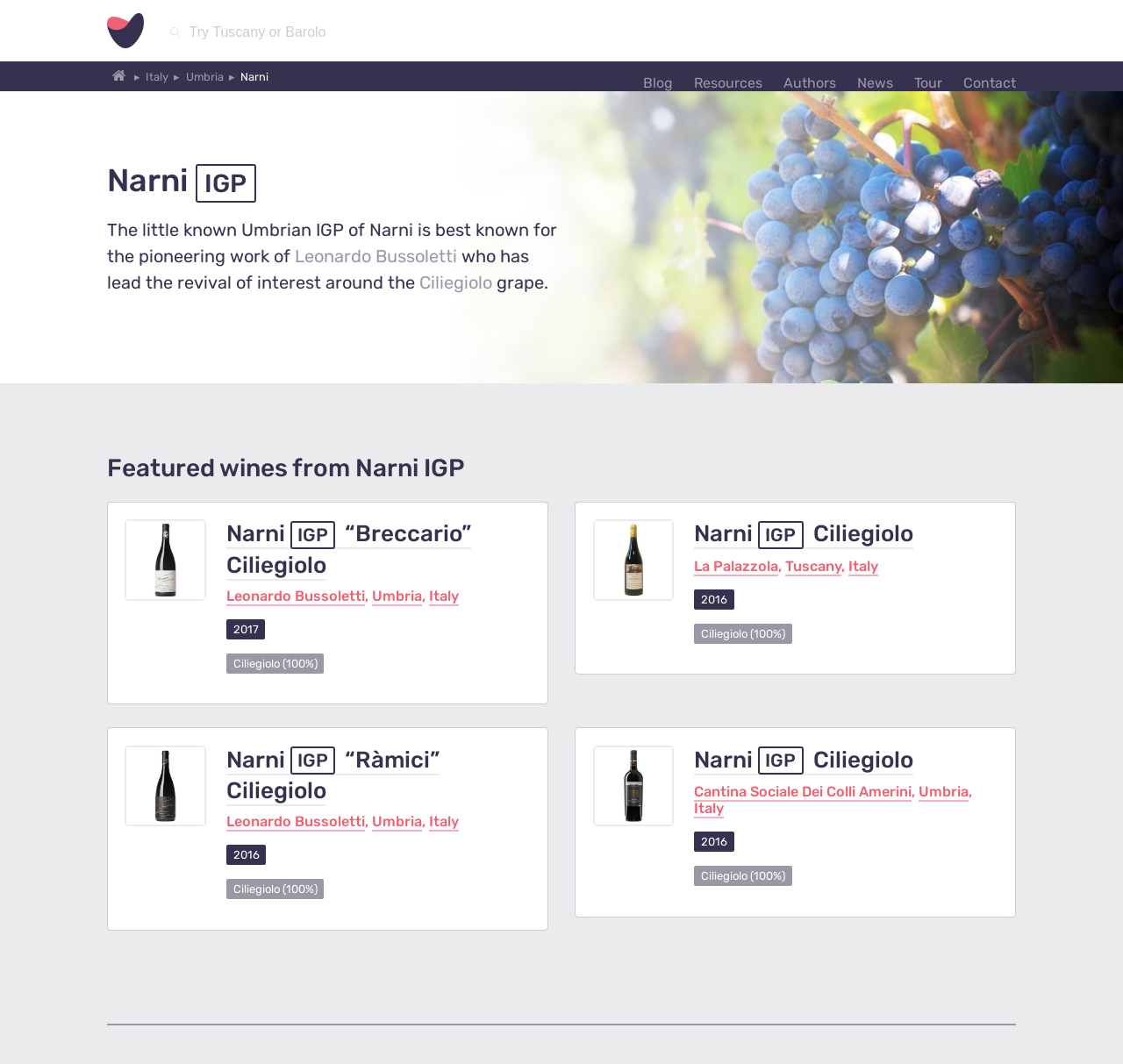Identify the bounding box coordinates of the region I need to click to complete this instruction: "Search for wines".

[0.167, 0.014, 0.572, 0.047]